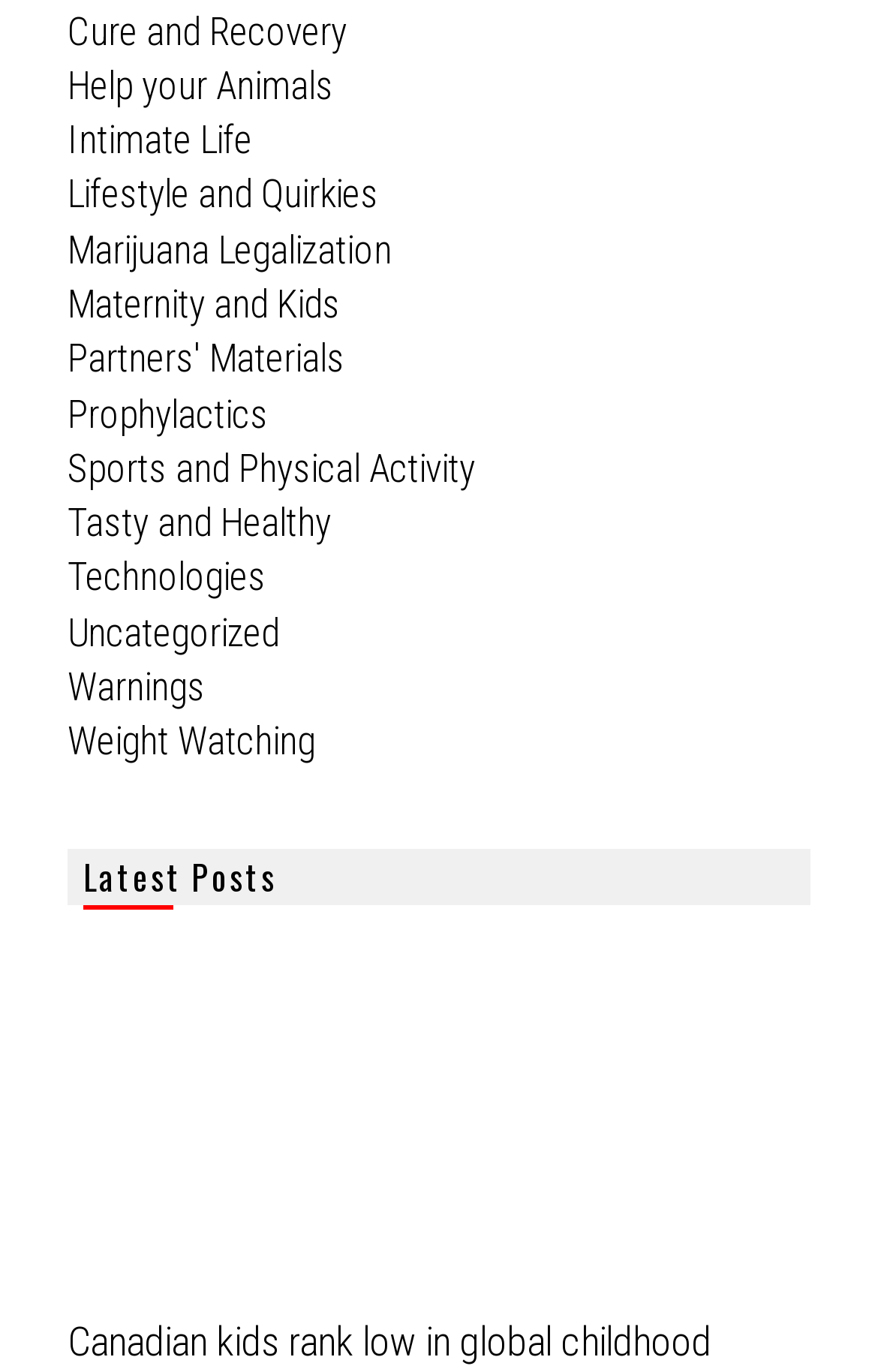Answer succinctly with a single word or phrase:
What are the main categories on this webpage?

Health and lifestyle